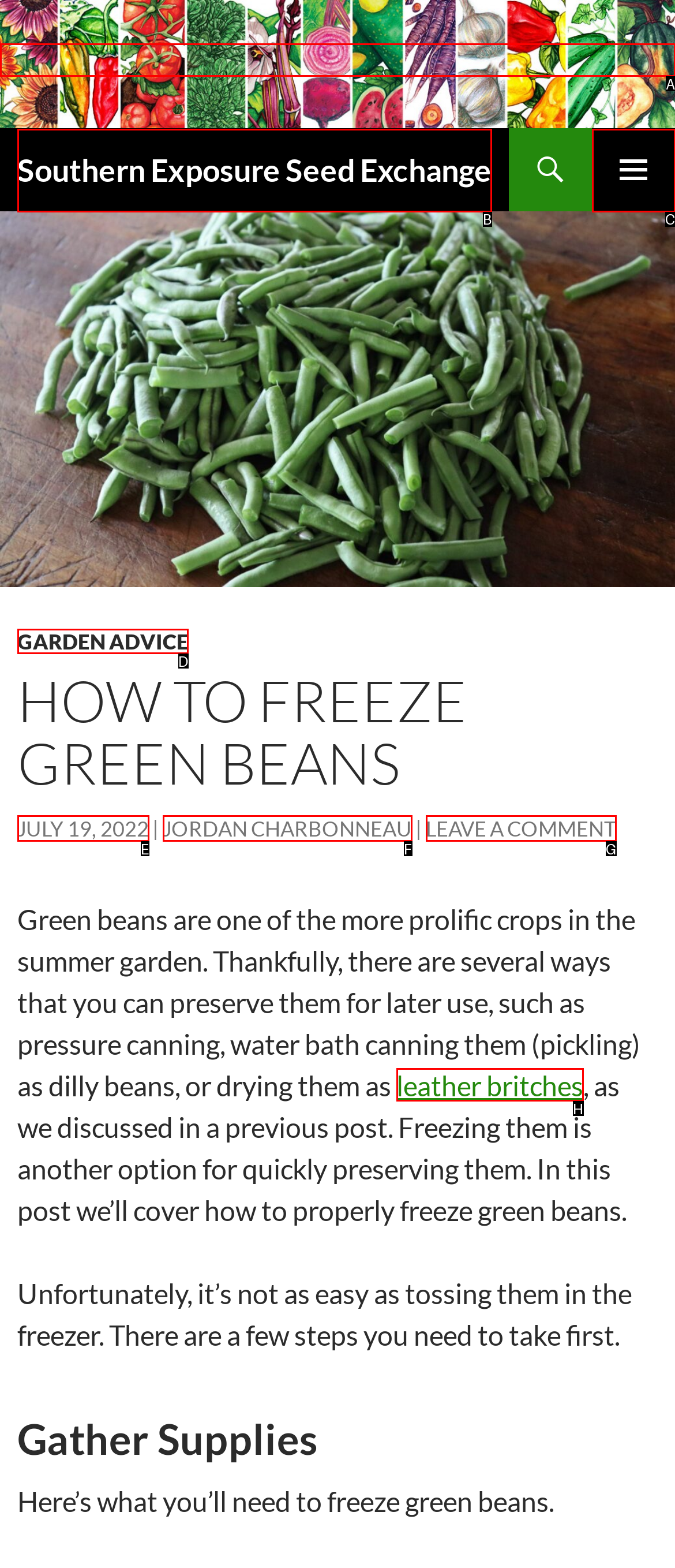Point out the letter of the HTML element you should click on to execute the task: Read the 'GARDEN ADVICE' section
Reply with the letter from the given options.

D